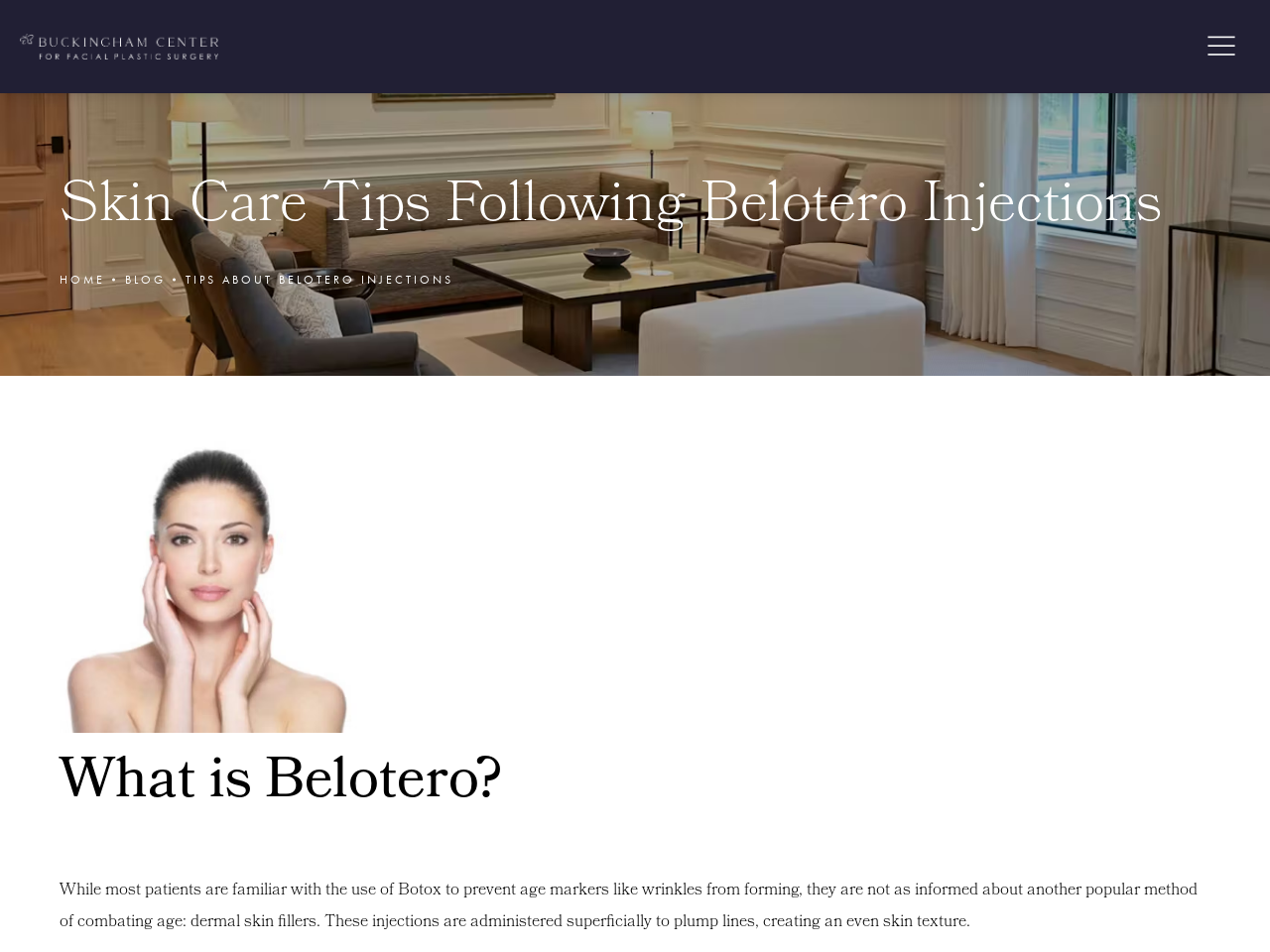From the element description: "Blog", extract the bounding box coordinates of the UI element. The coordinates should be expressed as four float numbers between 0 and 1, in the order [left, top, right, bottom].

[0.098, 0.282, 0.13, 0.307]